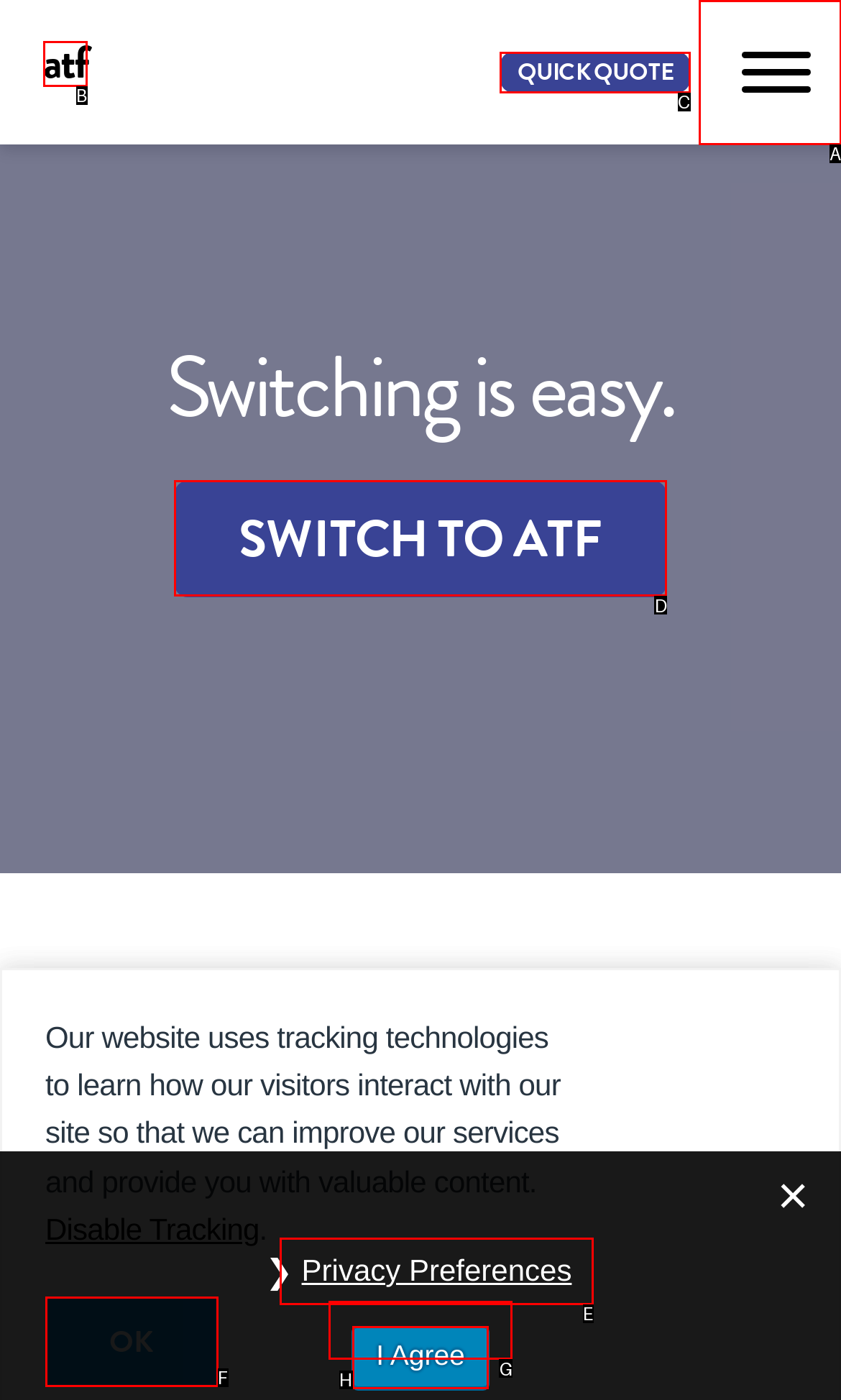Which lettered option should I select to achieve the task: Switch to ATF according to the highlighted elements in the screenshot?

D